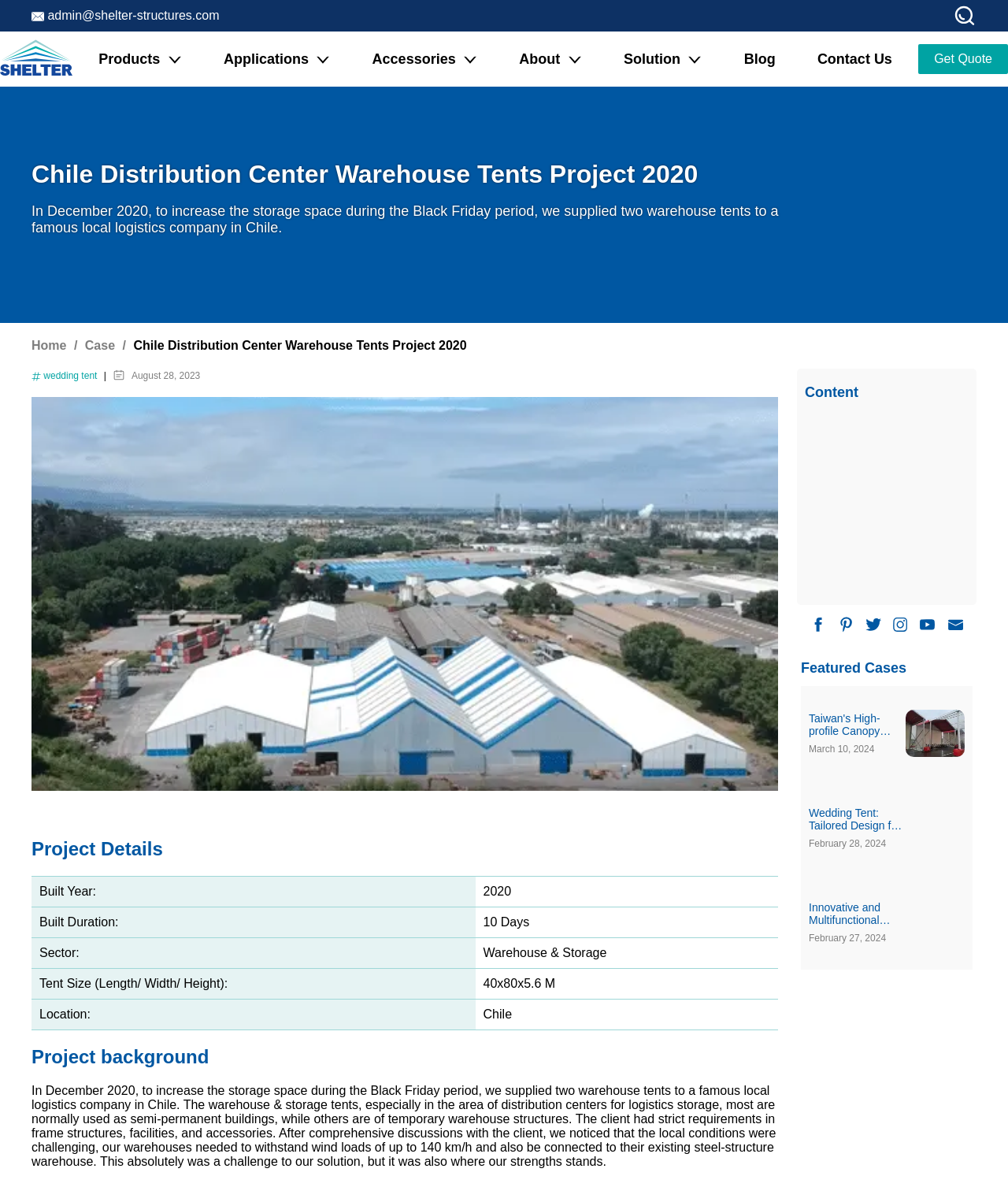Highlight the bounding box coordinates of the element you need to click to perform the following instruction: "View About SHELTER."

[0.499, 0.076, 0.729, 0.104]